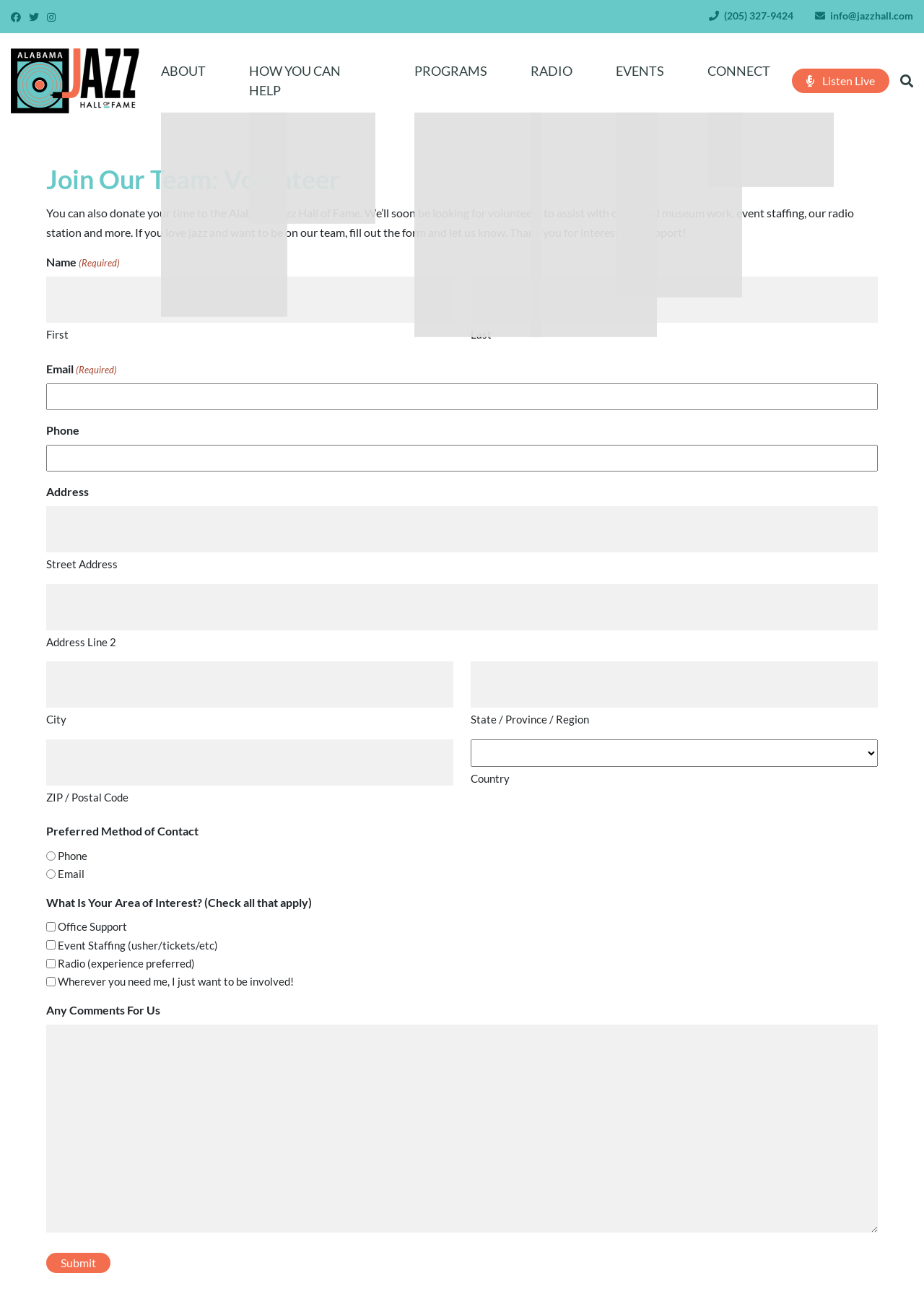Please identify the bounding box coordinates of the clickable area that will allow you to execute the instruction: "Submit the volunteer application".

[0.05, 0.964, 0.12, 0.98]